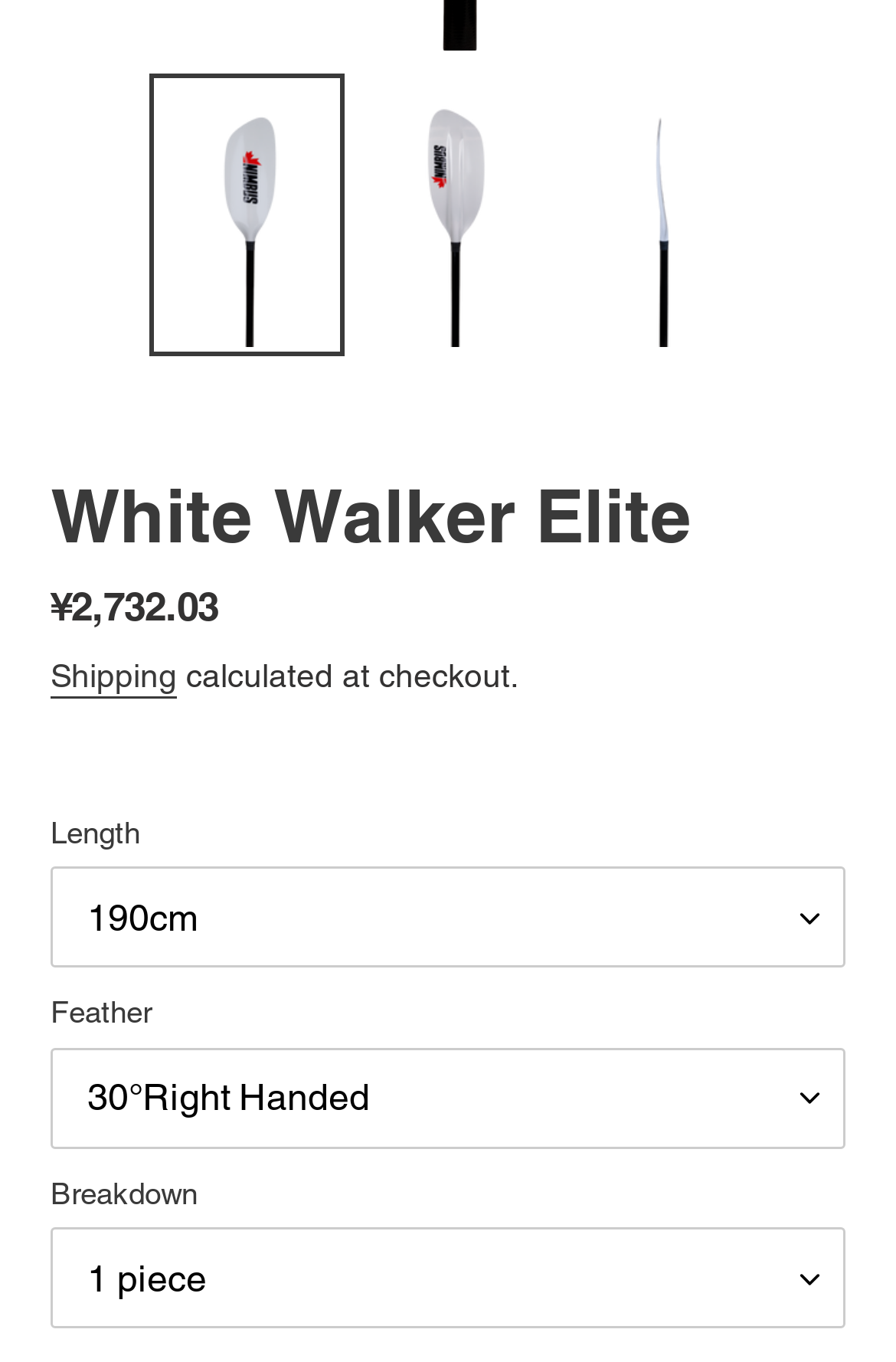How many images are available for the product?
Please use the image to provide an in-depth answer to the question.

There are three link elements with the text 'Load image into Gallery viewer, White Walker Elite' at the top of the webpage, each containing an image of the product.